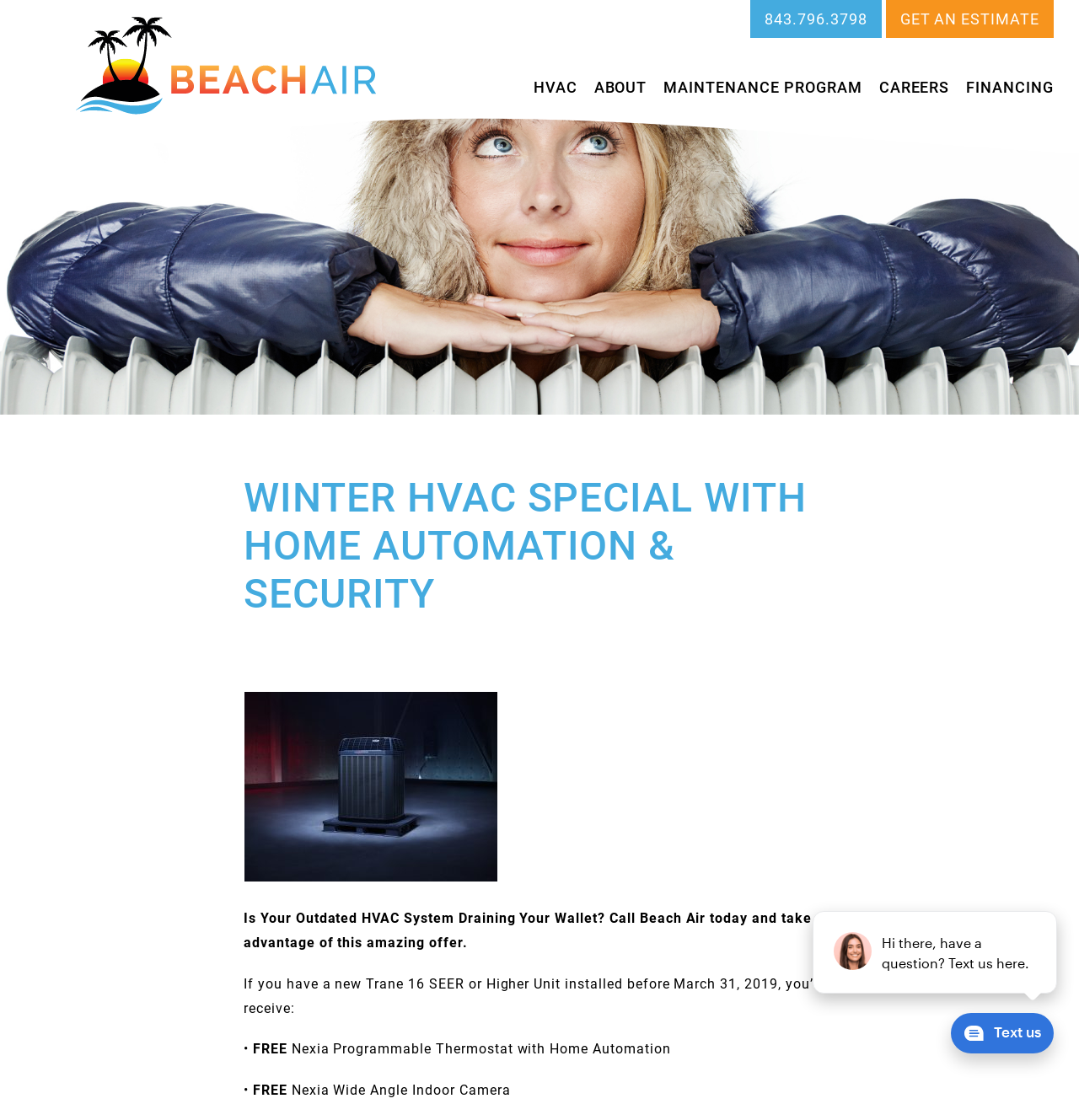Provide the bounding box coordinates of the HTML element described by the text: "843.796.3798".

[0.695, 0.0, 0.817, 0.034]